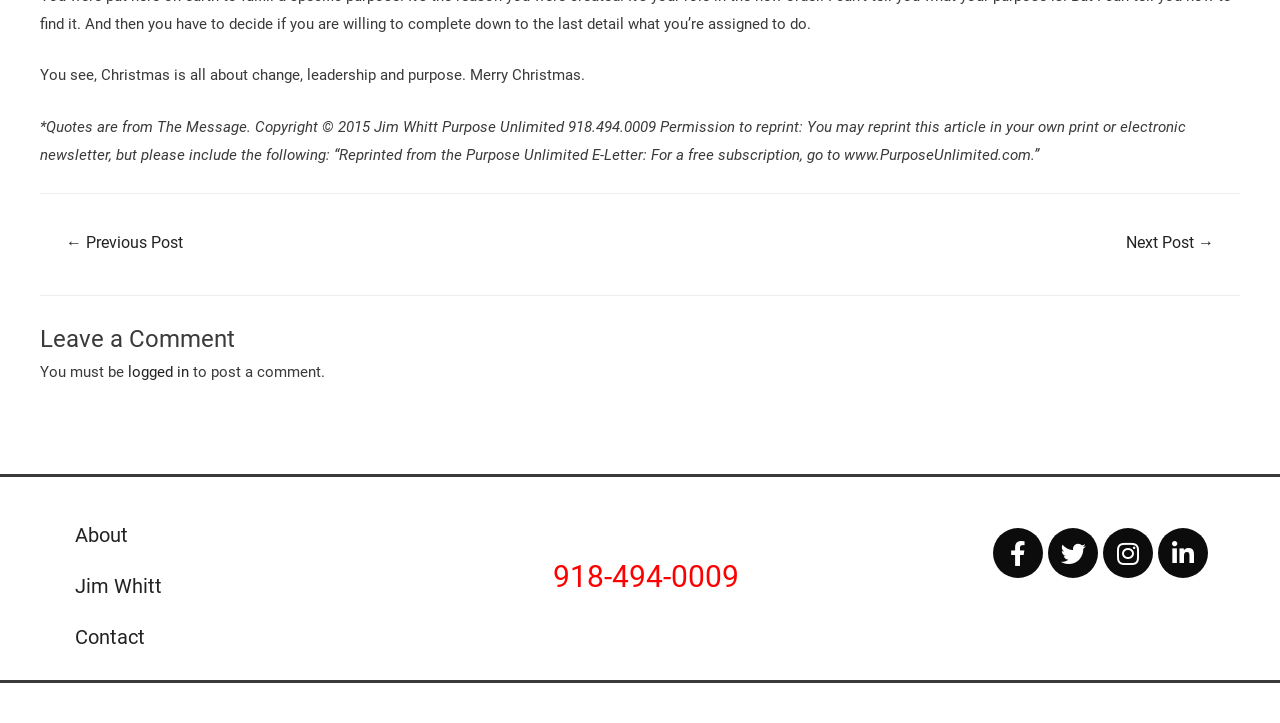What is the quote about on this webpage?
Please ensure your answer is as detailed and informative as possible.

The quote 'You see, Christmas is all about change, leadership and purpose. Merry Christmas.' is displayed at the top of the webpage, indicating that the webpage is related to Christmas.